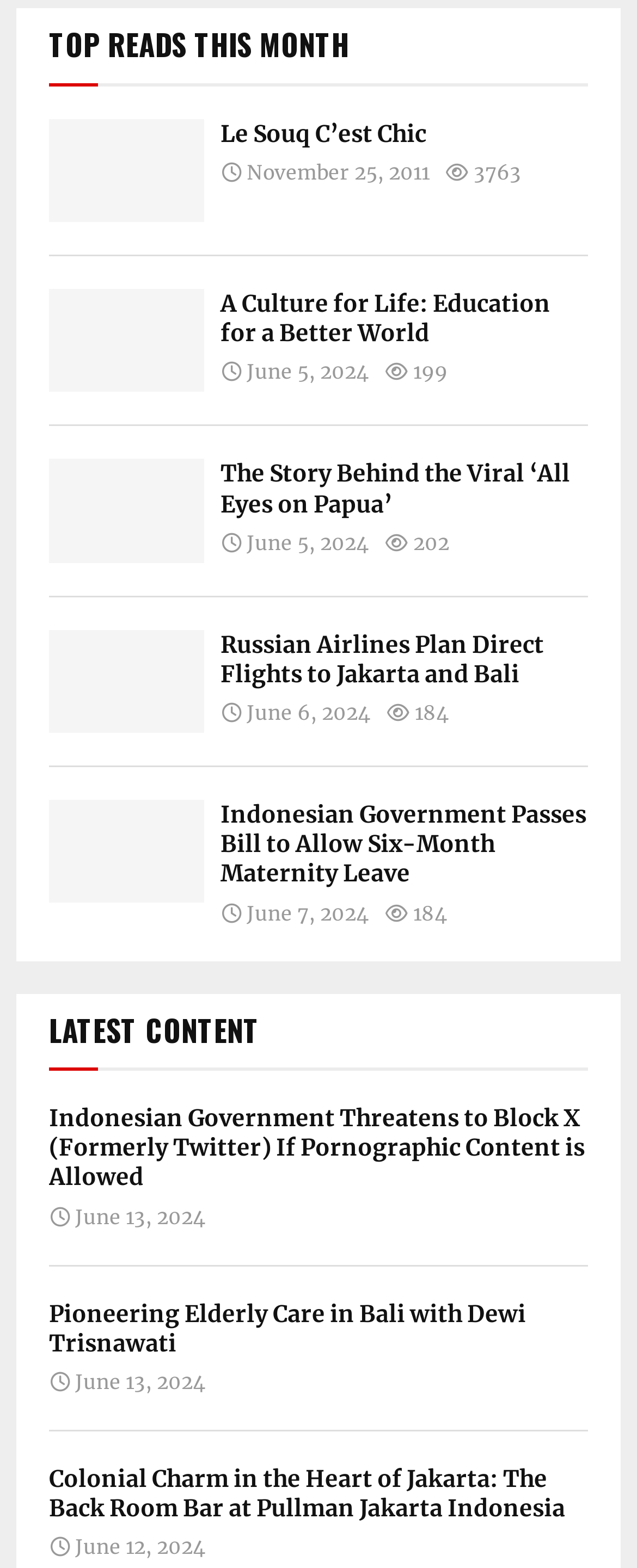Provide the bounding box coordinates of the section that needs to be clicked to accomplish the following instruction: "View A Culture for Life: Education for a Better World article."

[0.077, 0.184, 0.321, 0.25]